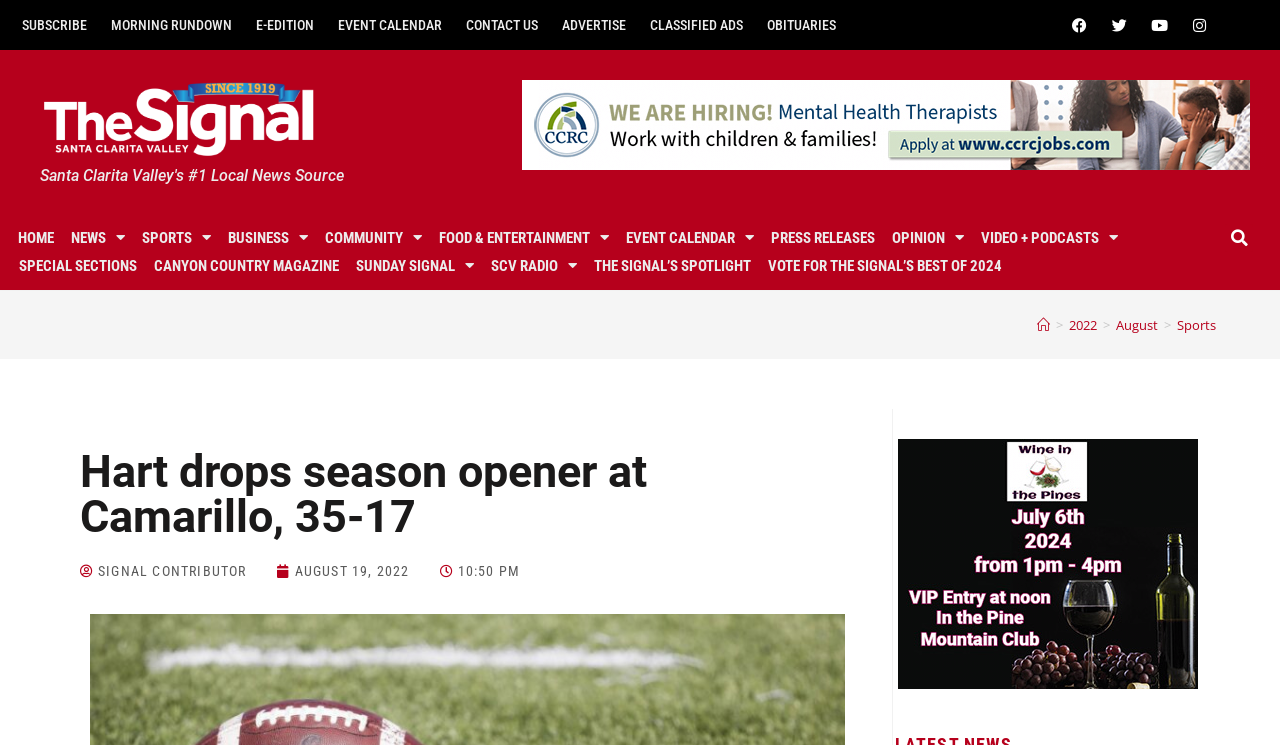What is the name of the local news source?
Look at the screenshot and respond with one word or a short phrase.

Santa Clarita Valley's #1